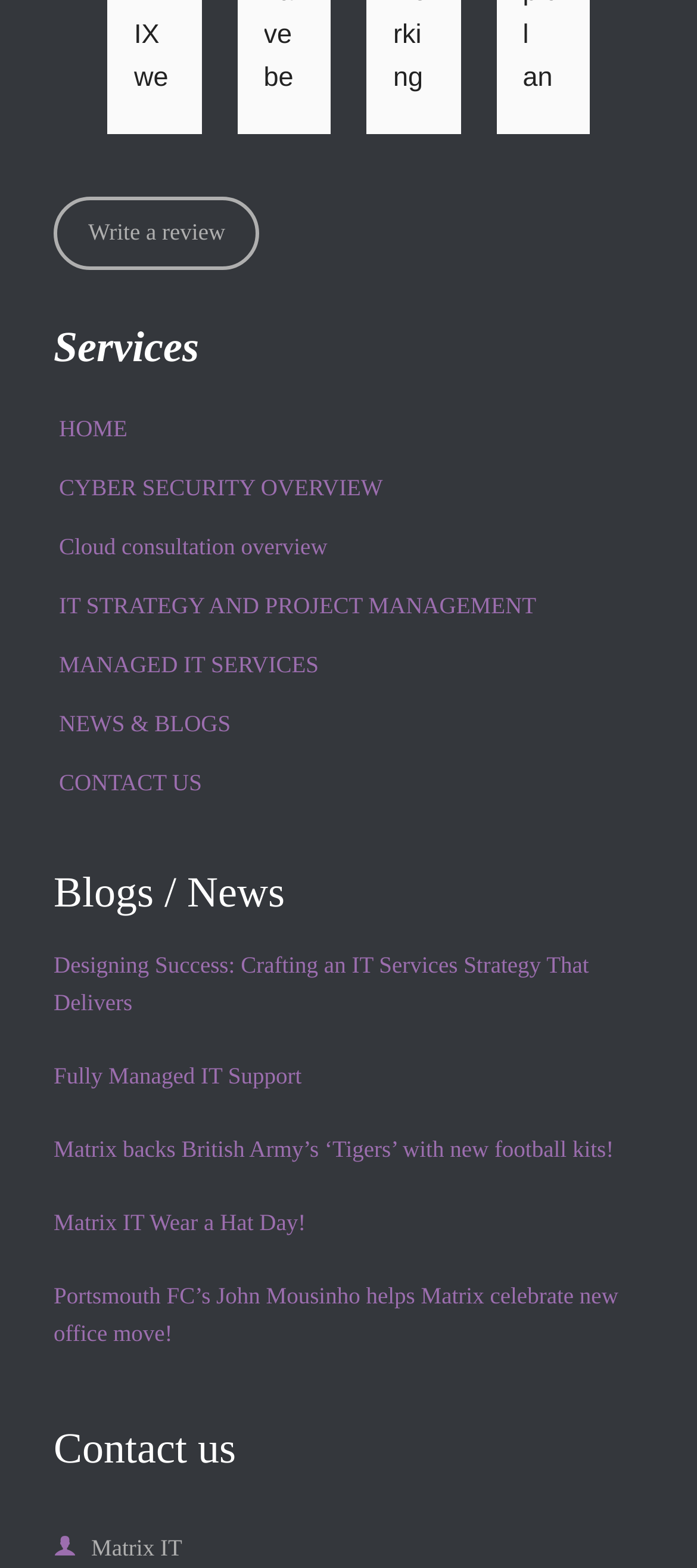Please specify the bounding box coordinates for the clickable region that will help you carry out the instruction: "Read Designing Success: Crafting an IT Services Strategy That Delivers".

[0.077, 0.606, 0.845, 0.647]